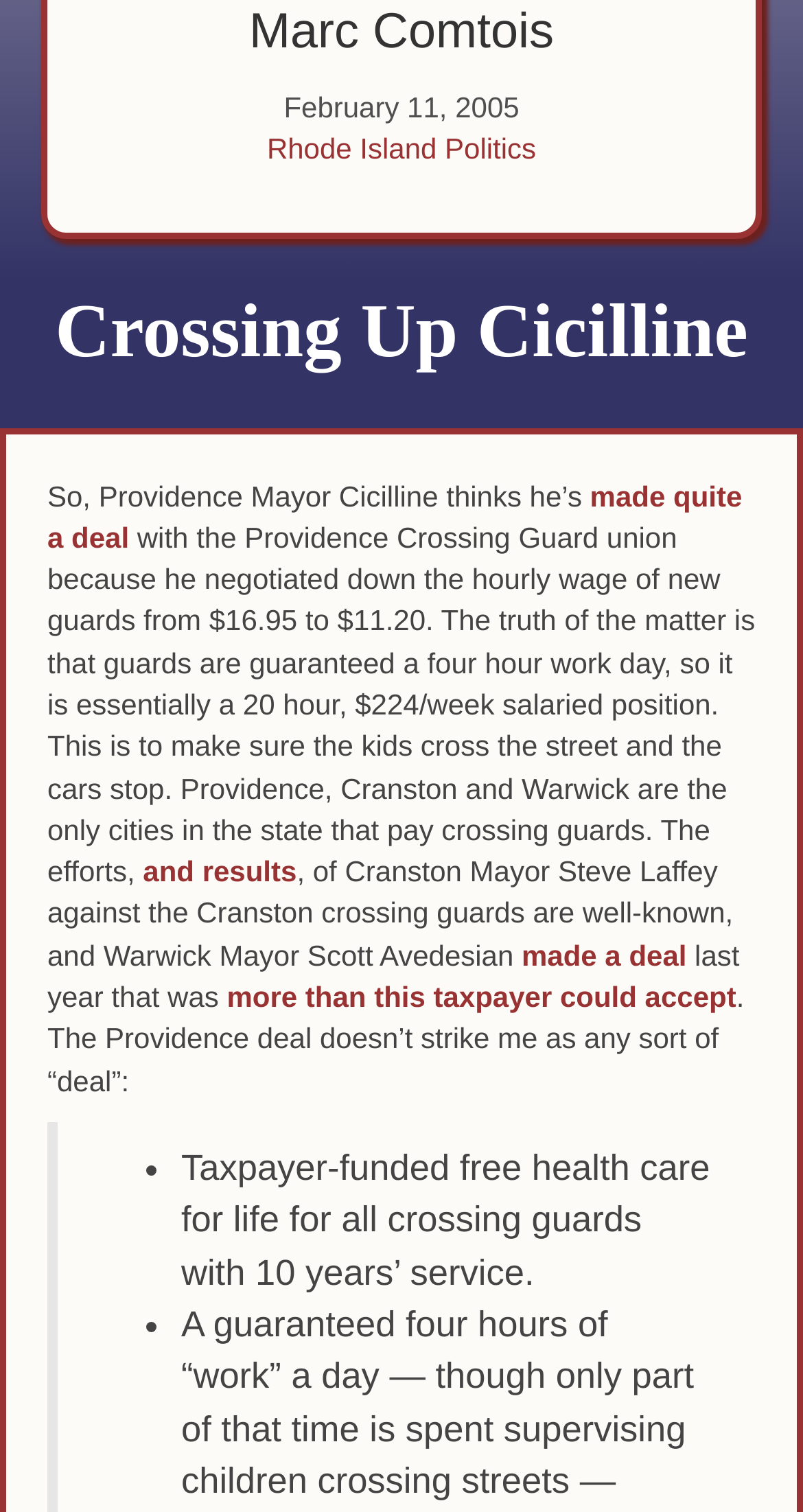Mark the bounding box of the element that matches the following description: "made quite a deal".

[0.059, 0.317, 0.924, 0.366]